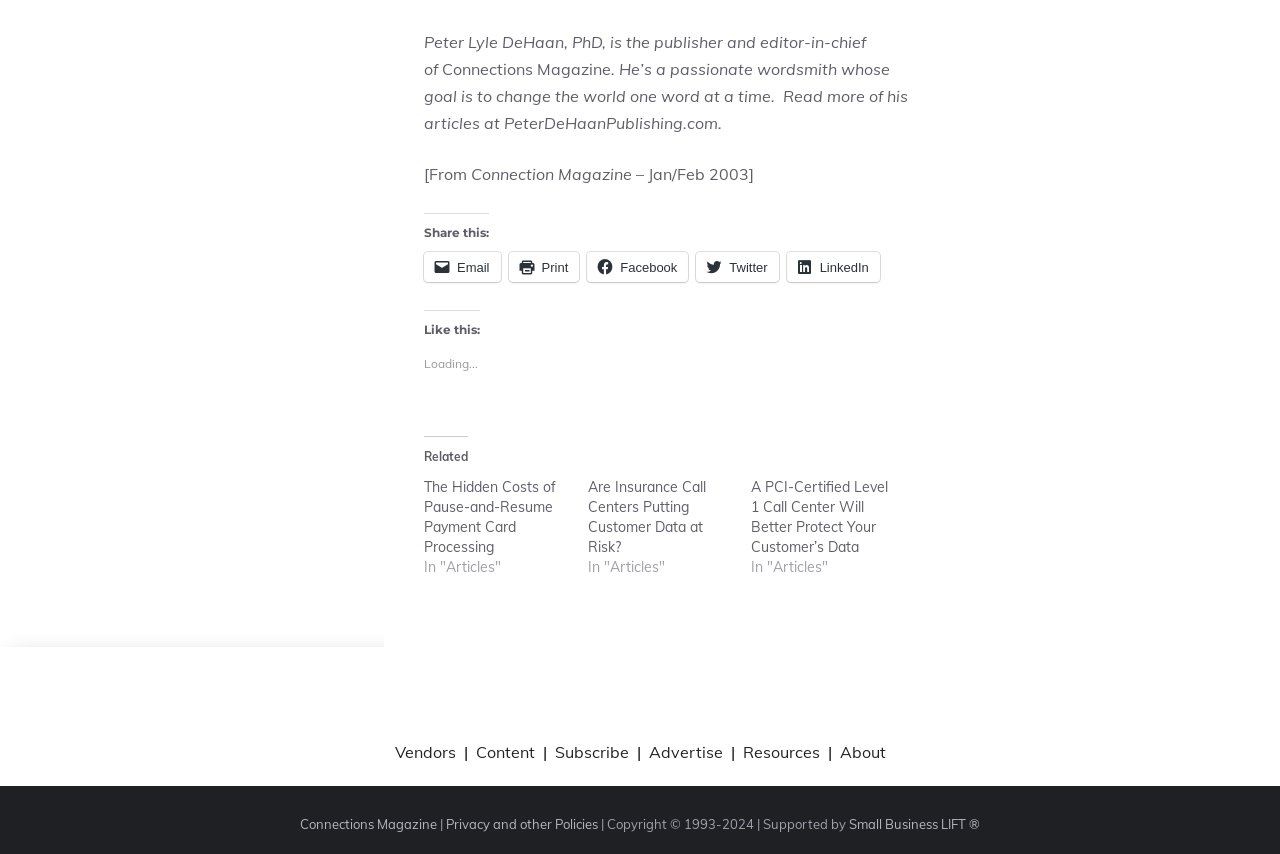What are the options available in the footer section?
Provide an in-depth and detailed answer to the question.

The answer can be found in the footer section of the webpage, where the options are listed as links, including Vendors, Content, Subscribe, Advertise, Resources, and About.